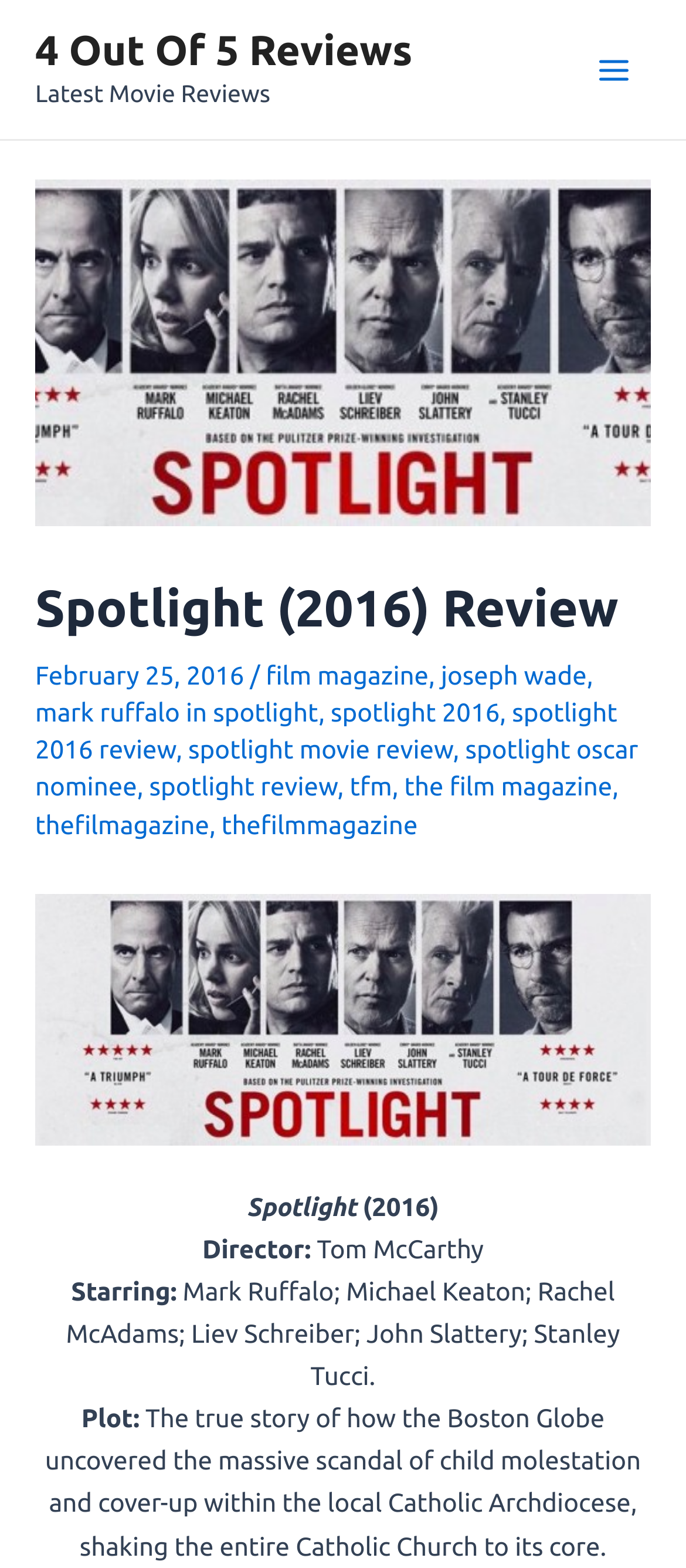Identify the bounding box coordinates of the area that should be clicked in order to complete the given instruction: "Open the 'Main Menu'". The bounding box coordinates should be four float numbers between 0 and 1, i.e., [left, top, right, bottom].

[0.841, 0.021, 0.949, 0.068]